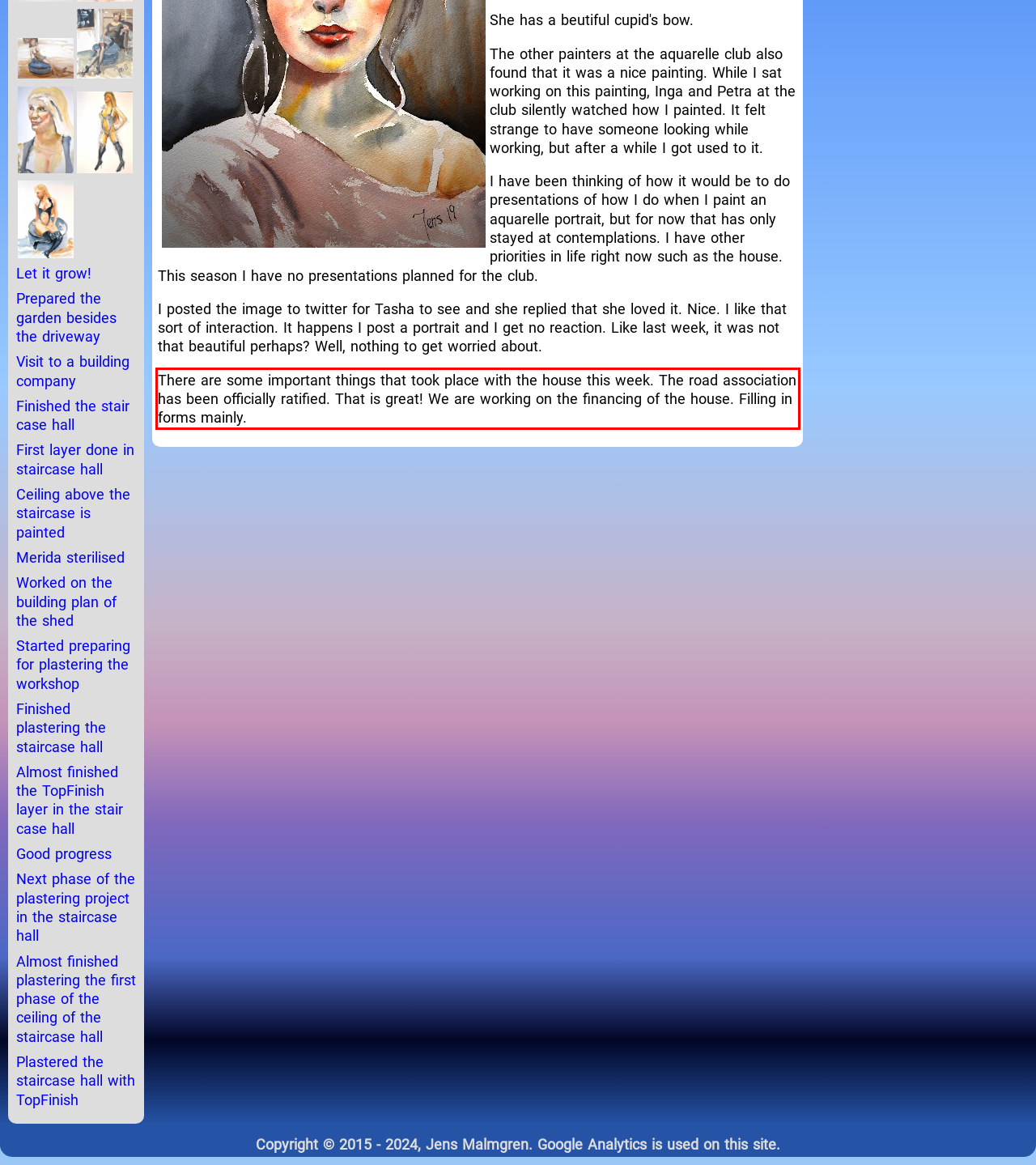Look at the screenshot of the webpage, locate the red rectangle bounding box, and generate the text content that it contains.

There are some important things that took place with the house this week. The road association has been officially ratified. That is great! We are working on the financing of the house. Filling in forms mainly.